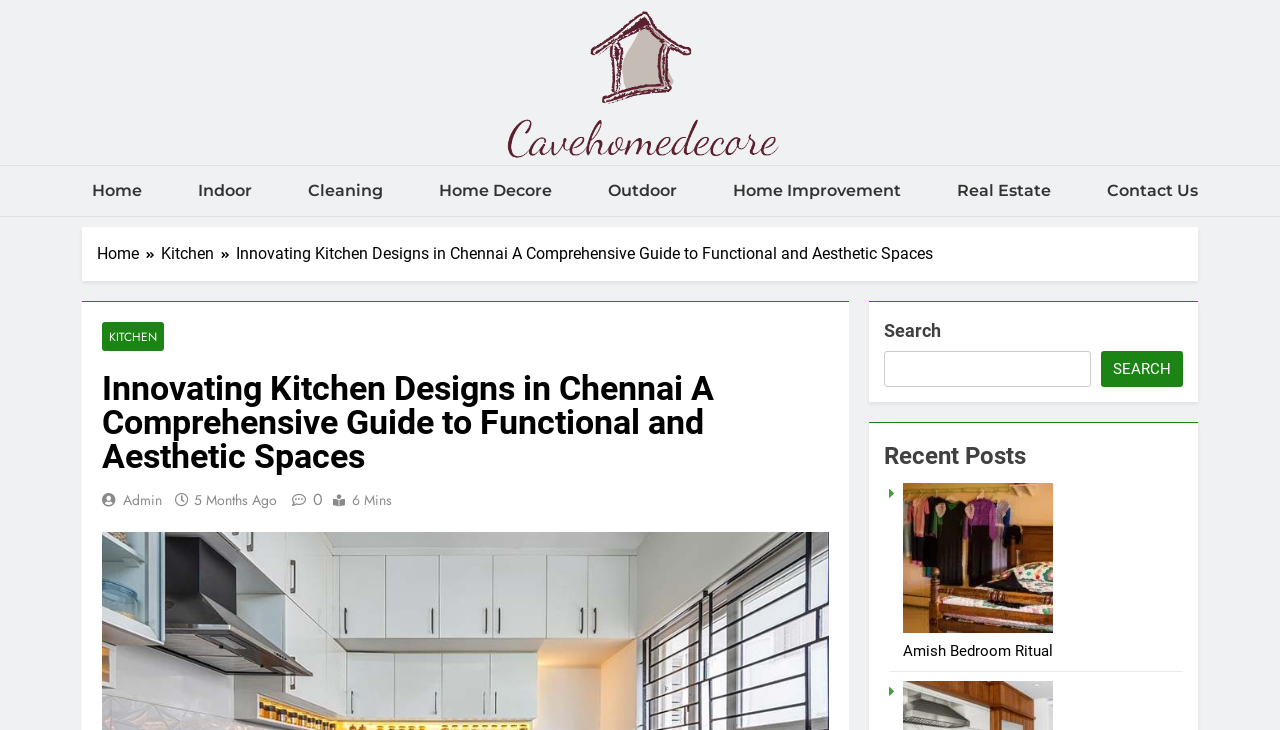Provide the bounding box coordinates of the area you need to click to execute the following instruction: "Read about Amish Bedroom Ritual".

[0.706, 0.879, 0.823, 0.904]